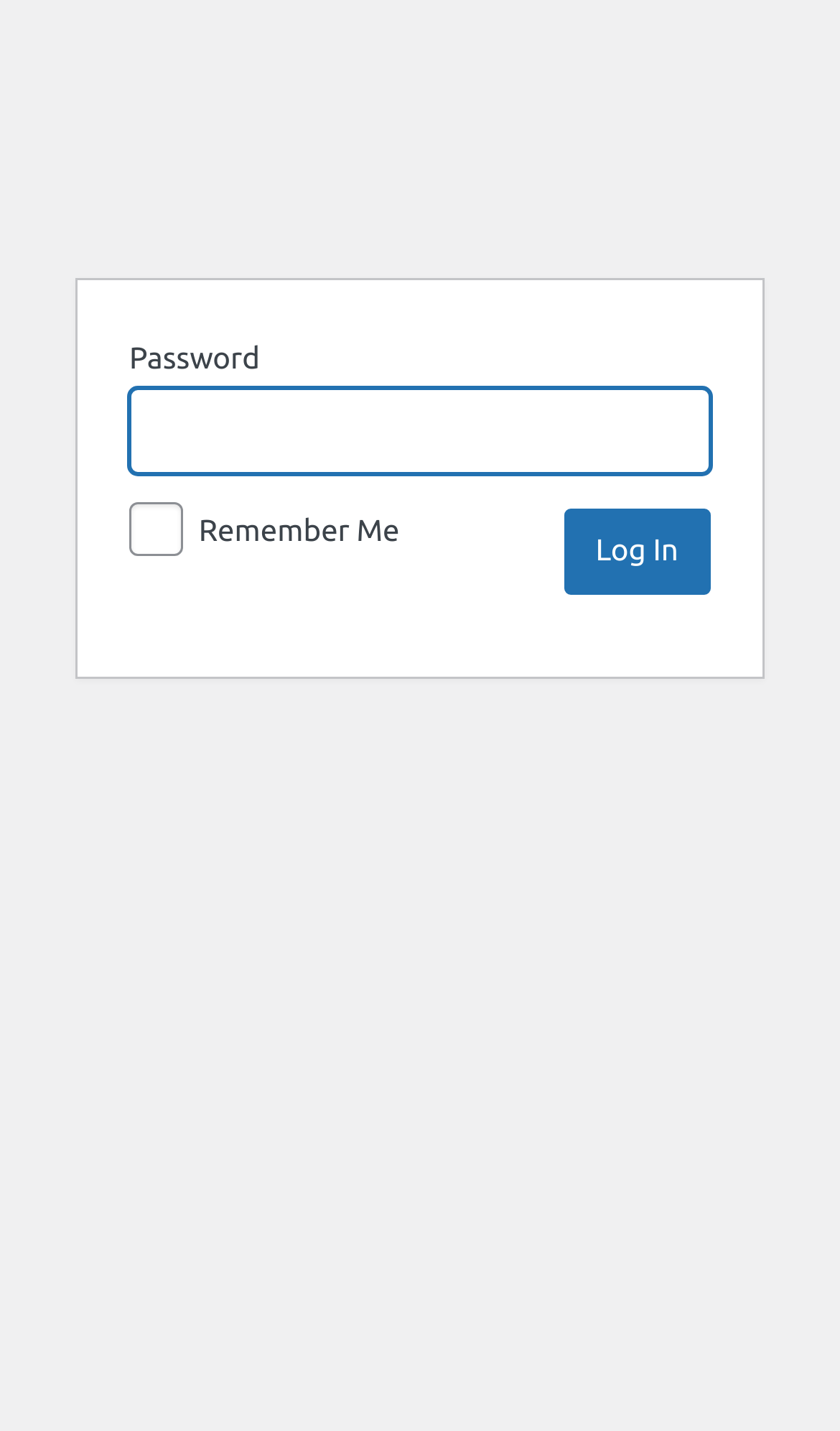Locate the bounding box coordinates of the UI element described by: "parent_node: Remember Me name="password_protected_rememberme" value="1"". The bounding box coordinates should consist of four float numbers between 0 and 1, i.e., [left, top, right, bottom].

[0.154, 0.351, 0.218, 0.388]